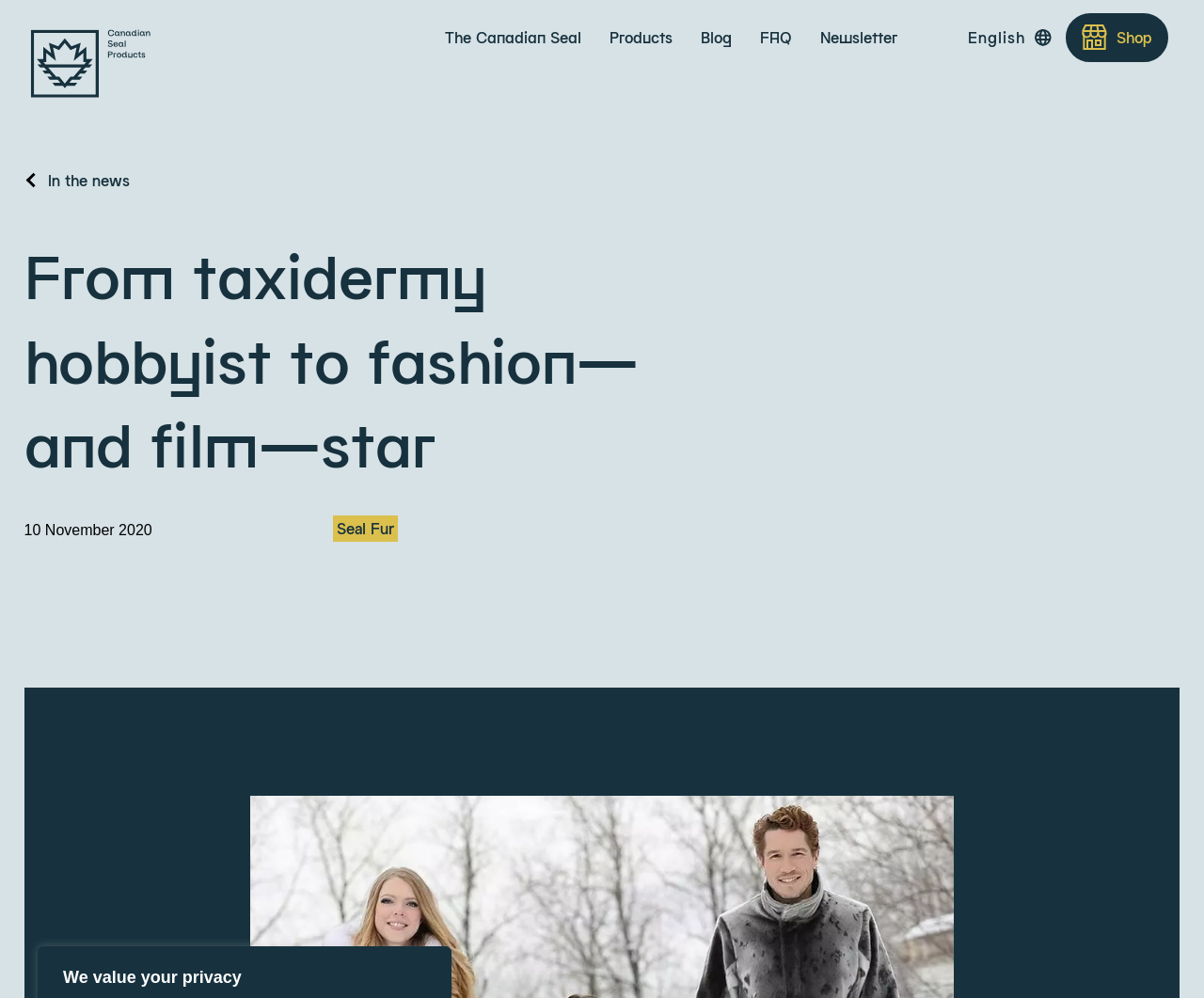With reference to the screenshot, provide a detailed response to the question below:
What is the name of the Canadian animal?

I inferred this answer by looking at the link 'The Canadian Seal' at the top of the webpage, which suggests that the website is related to seals in Canada.